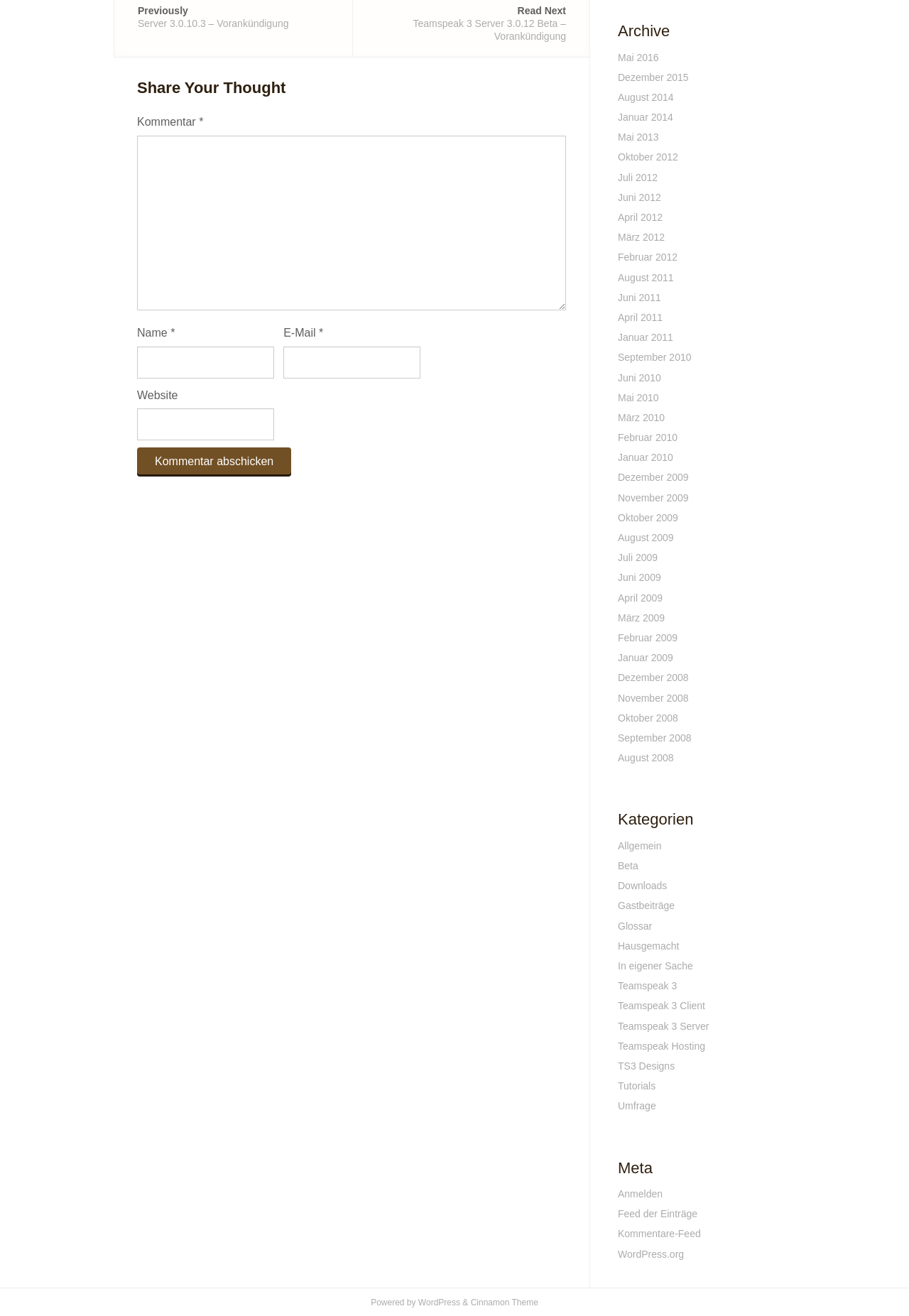Find the bounding box of the element with the following description: "April 2009". The coordinates must be four float numbers between 0 and 1, formatted as [left, top, right, bottom].

[0.68, 0.45, 0.729, 0.458]